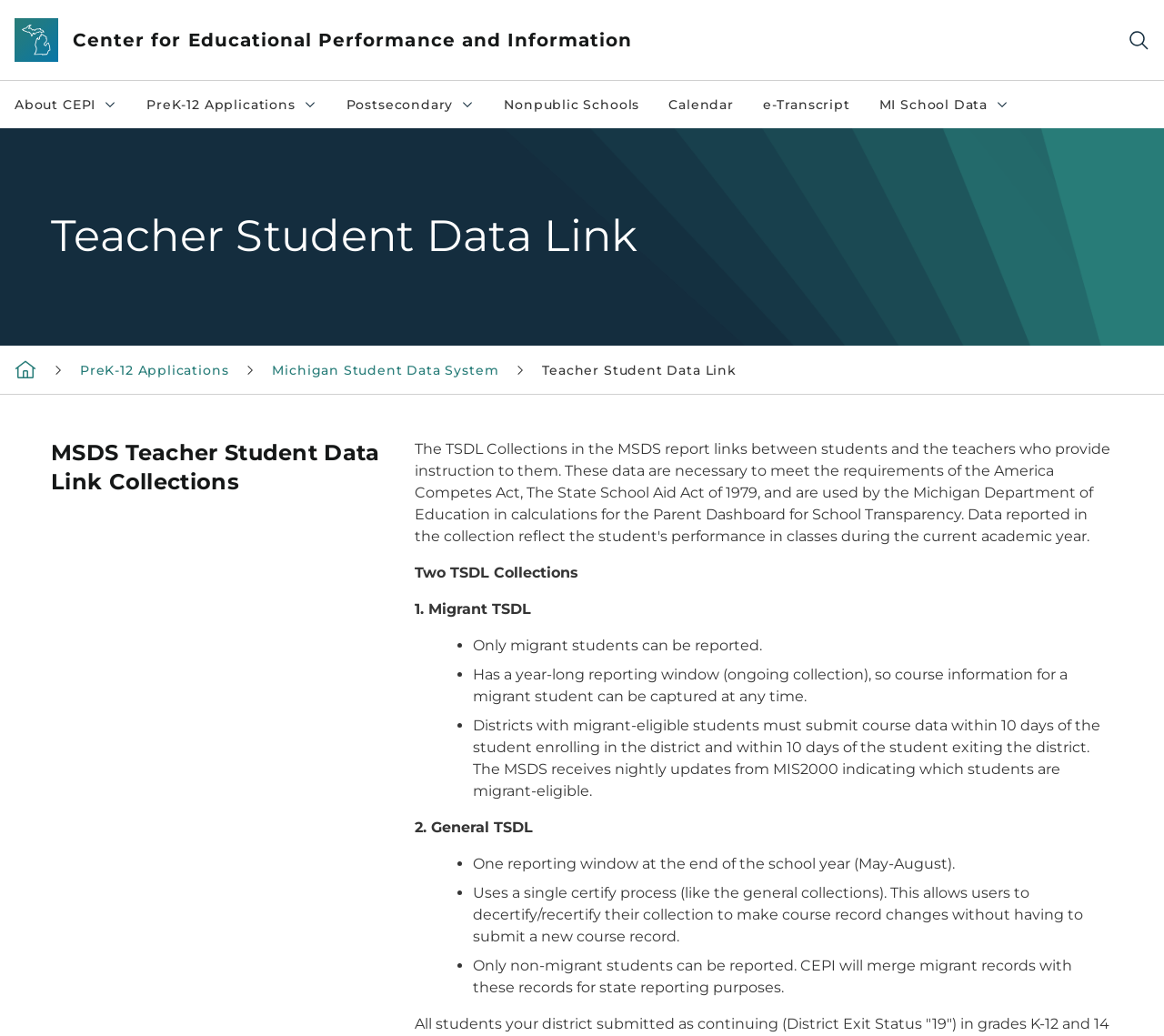Can you find the bounding box coordinates of the area I should click to execute the following instruction: "Contact Brepols"?

None